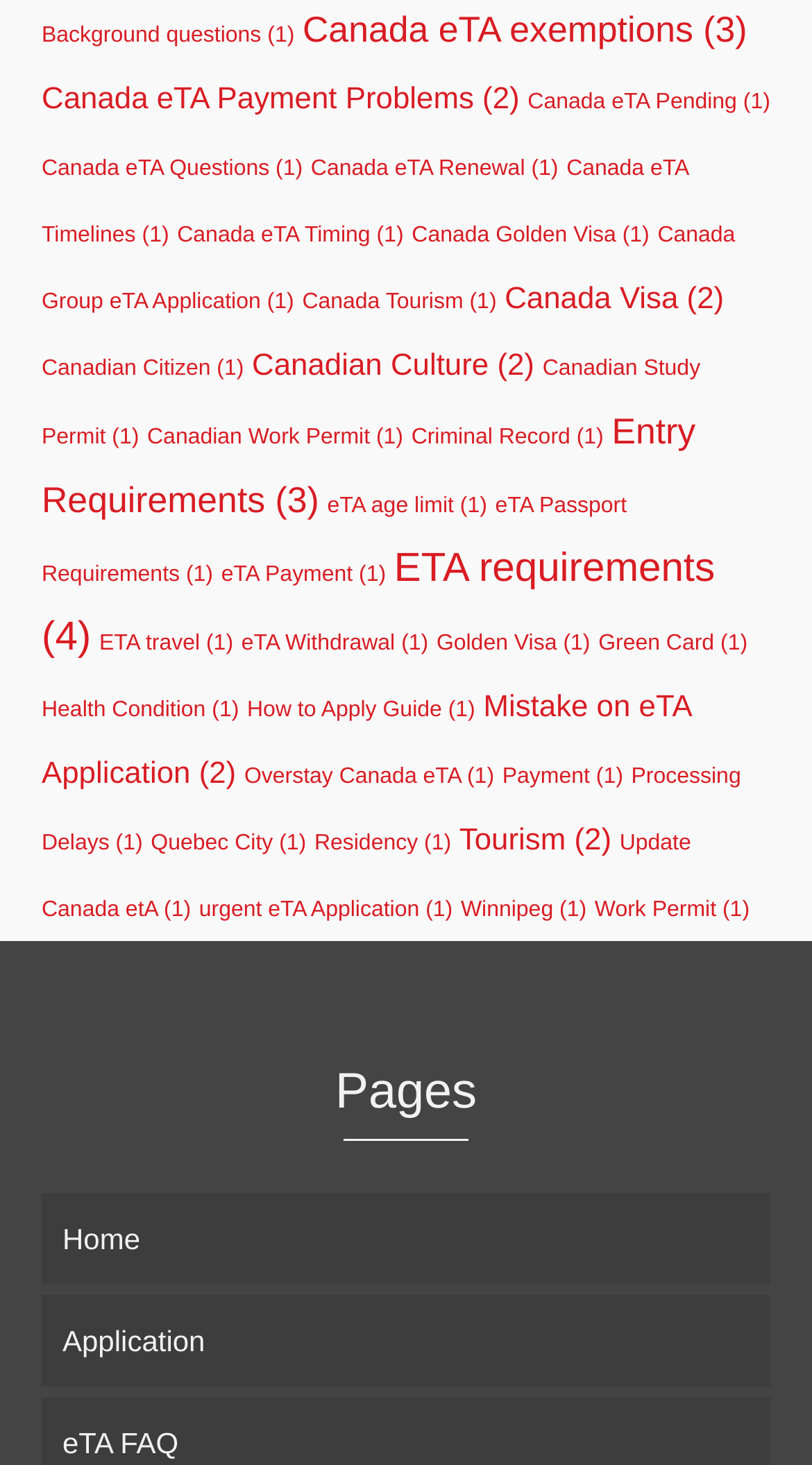Provide the bounding box coordinates of the HTML element this sentence describes: "Application". The bounding box coordinates consist of four float numbers between 0 and 1, i.e., [left, top, right, bottom].

[0.051, 0.884, 0.949, 0.947]